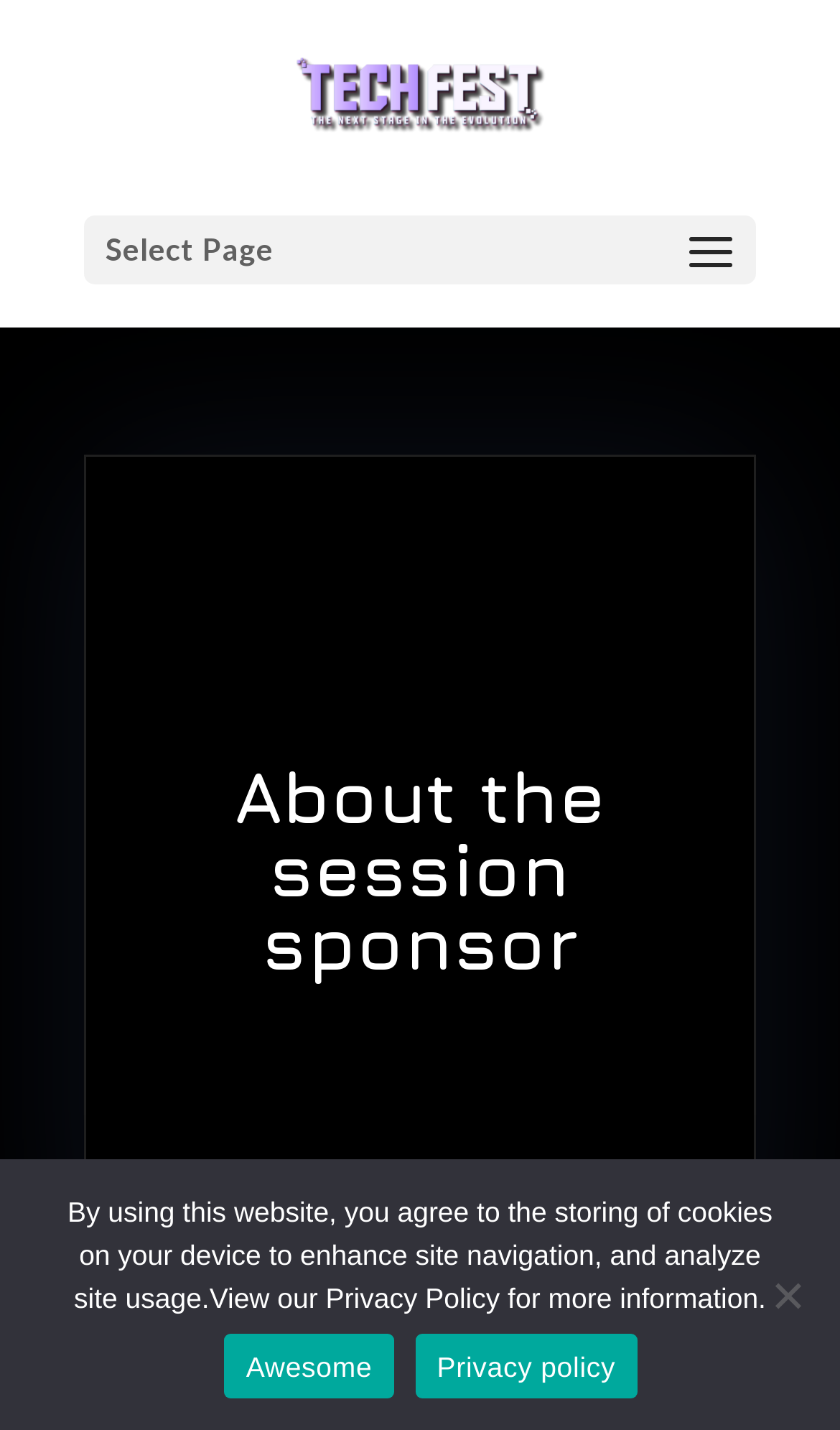How many links are at the bottom of the page?
Offer a detailed and exhaustive answer to the question.

There are three links at the bottom of the page: 'Awesome', 'Privacy policy', and 'Insurtech Conference'.